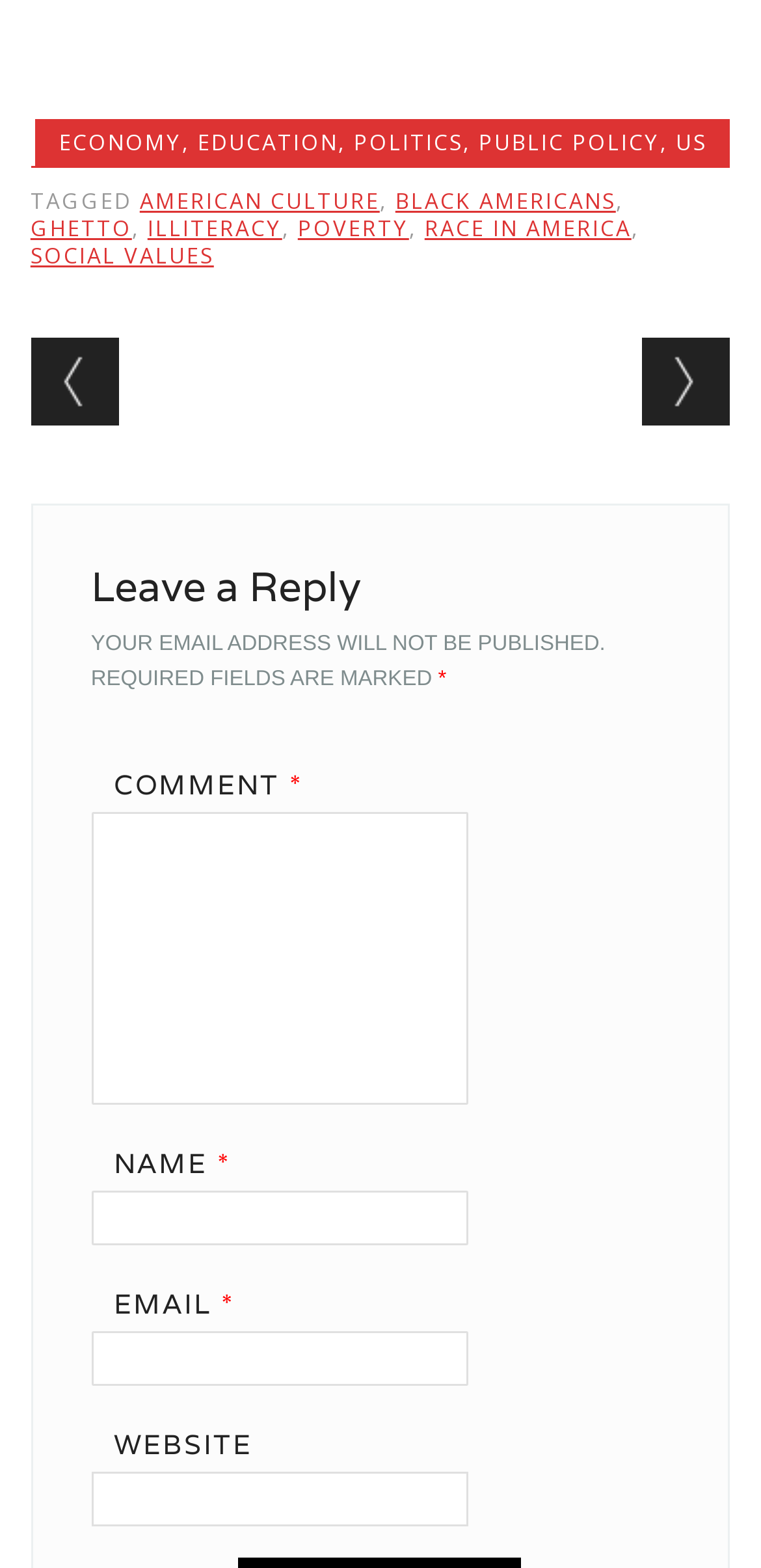Identify the coordinates of the bounding box for the element described below: "Politics". Return the coordinates as four float numbers between 0 and 1: [left, top, right, bottom].

[0.465, 0.081, 0.609, 0.1]